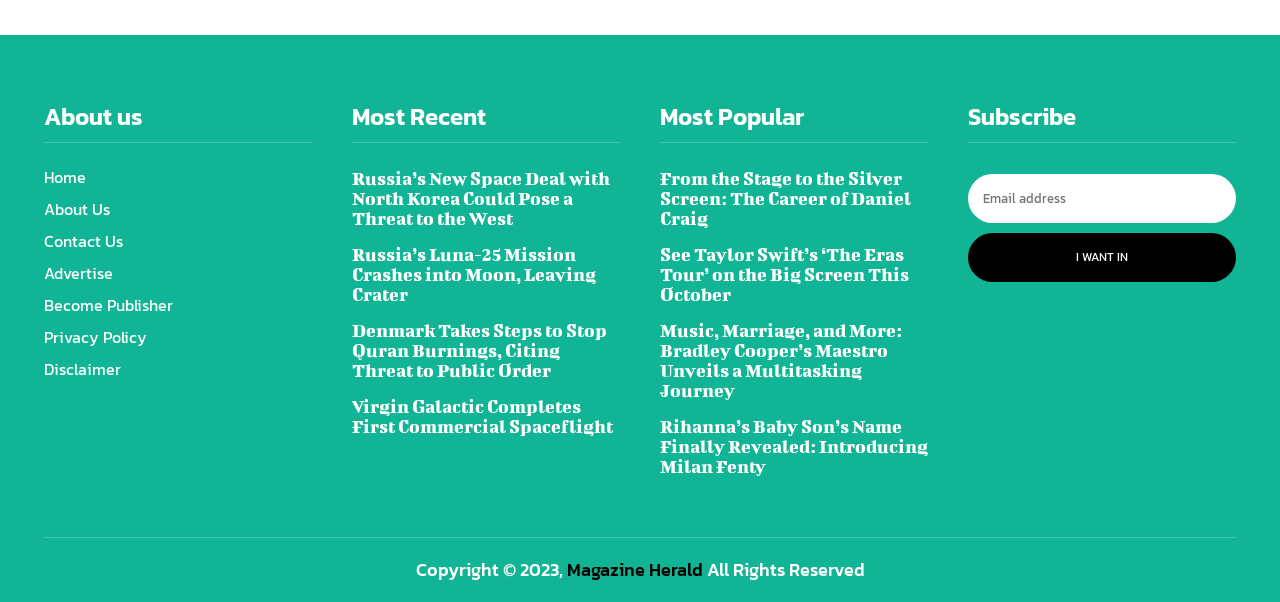Show the bounding box coordinates for the HTML element as described: "aria-label="email" name="email" placeholder="Email address"".

[0.756, 0.29, 0.966, 0.371]